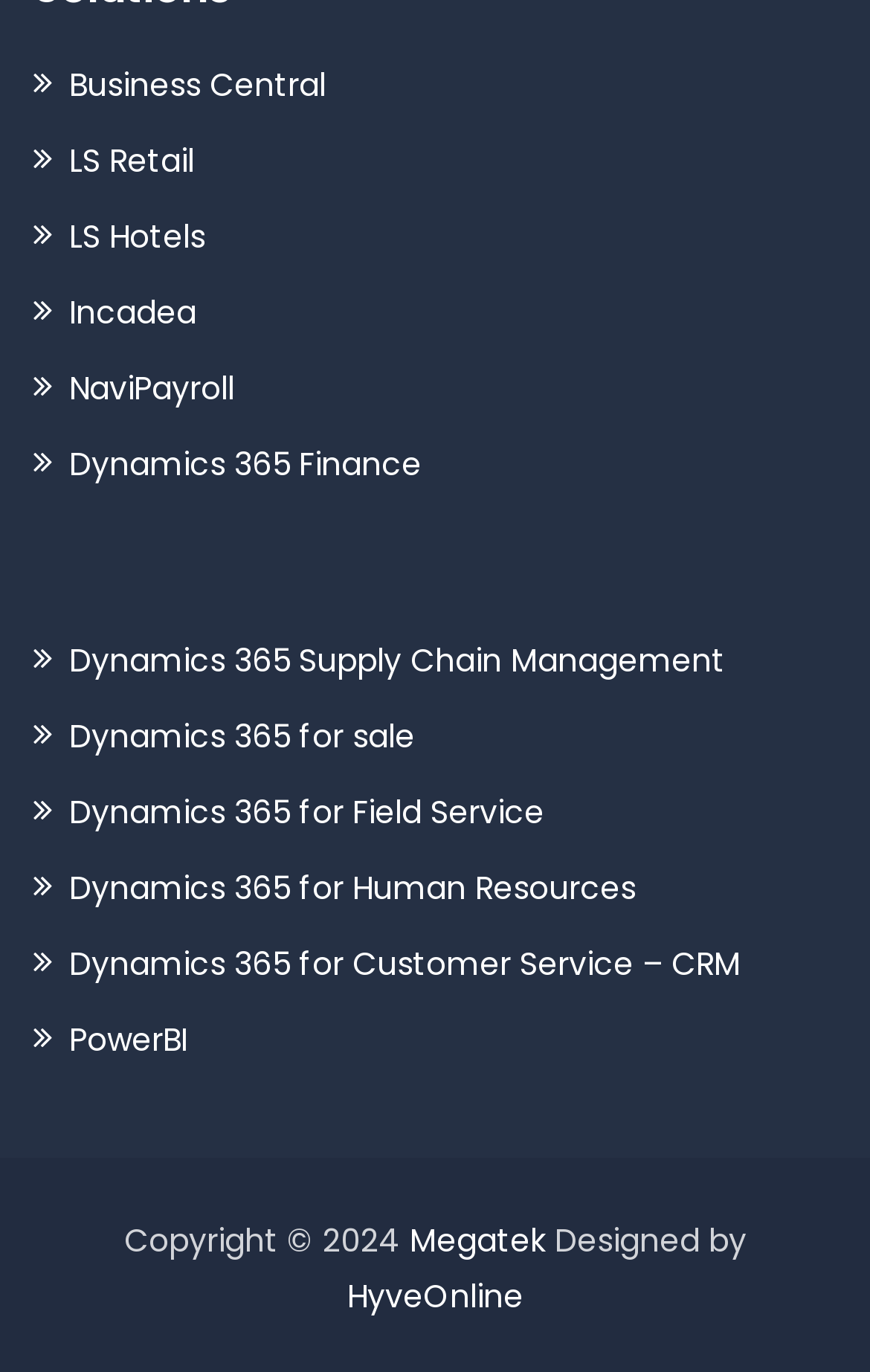Please locate the bounding box coordinates of the element that should be clicked to achieve the given instruction: "Explore HyveOnline".

[0.399, 0.928, 0.601, 0.961]